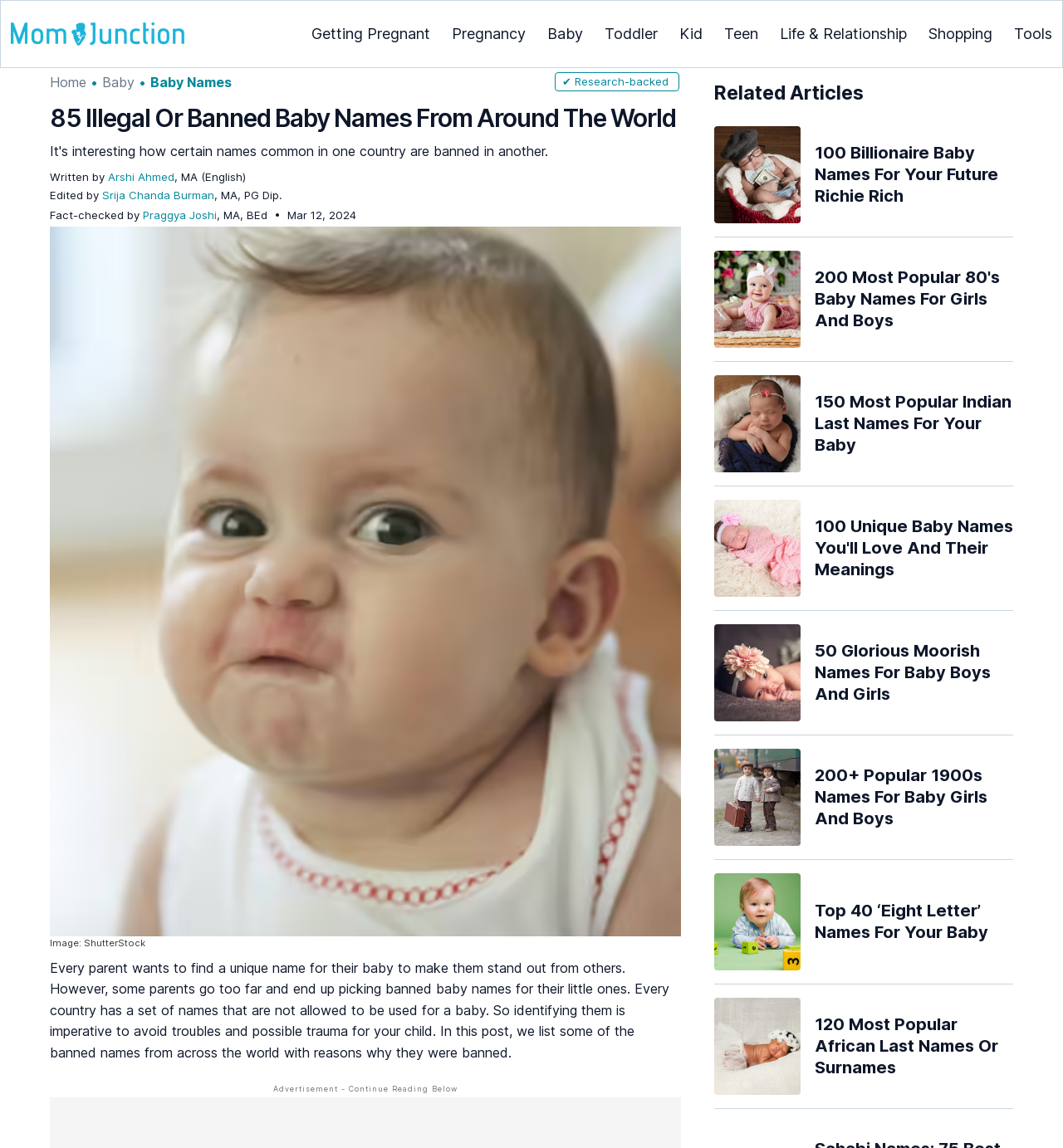How many people are involved in the creation of this article?
Based on the image, give a one-word or short phrase answer.

3